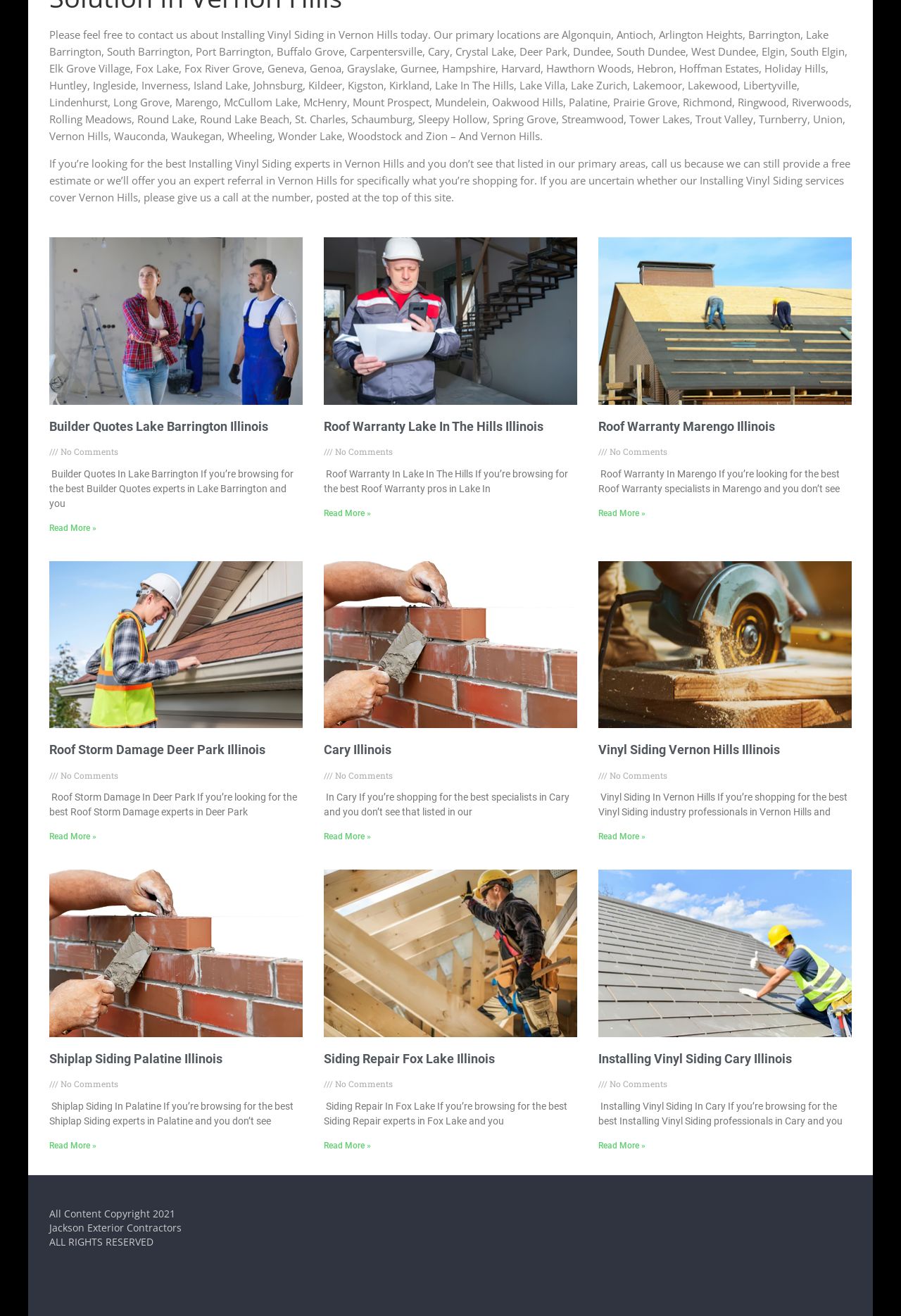Please locate the bounding box coordinates of the element that needs to be clicked to achieve the following instruction: "Search for a topic". The coordinates should be four float numbers between 0 and 1, i.e., [left, top, right, bottom].

None